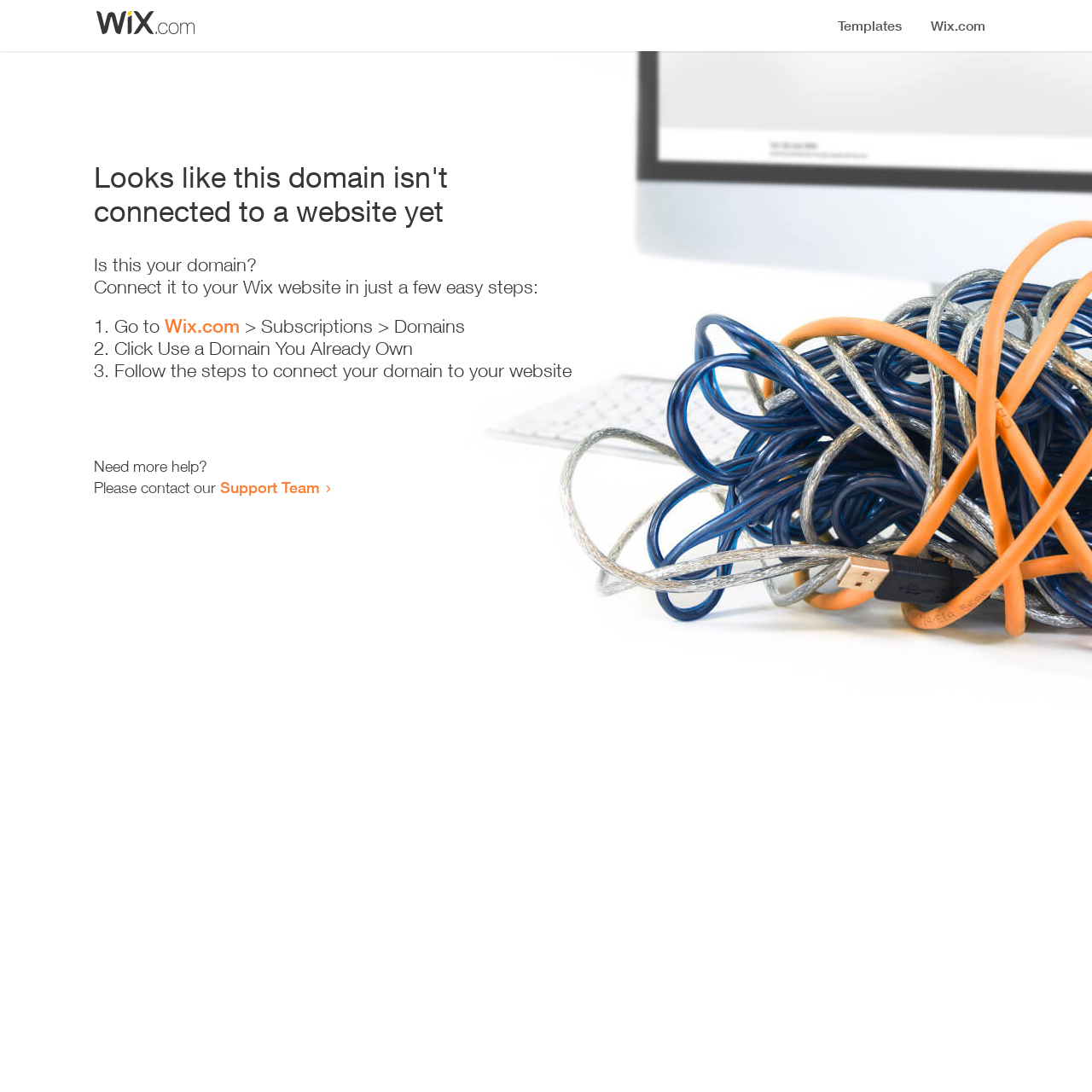Using the description "Support Team", locate and provide the bounding box of the UI element.

[0.202, 0.438, 0.293, 0.455]